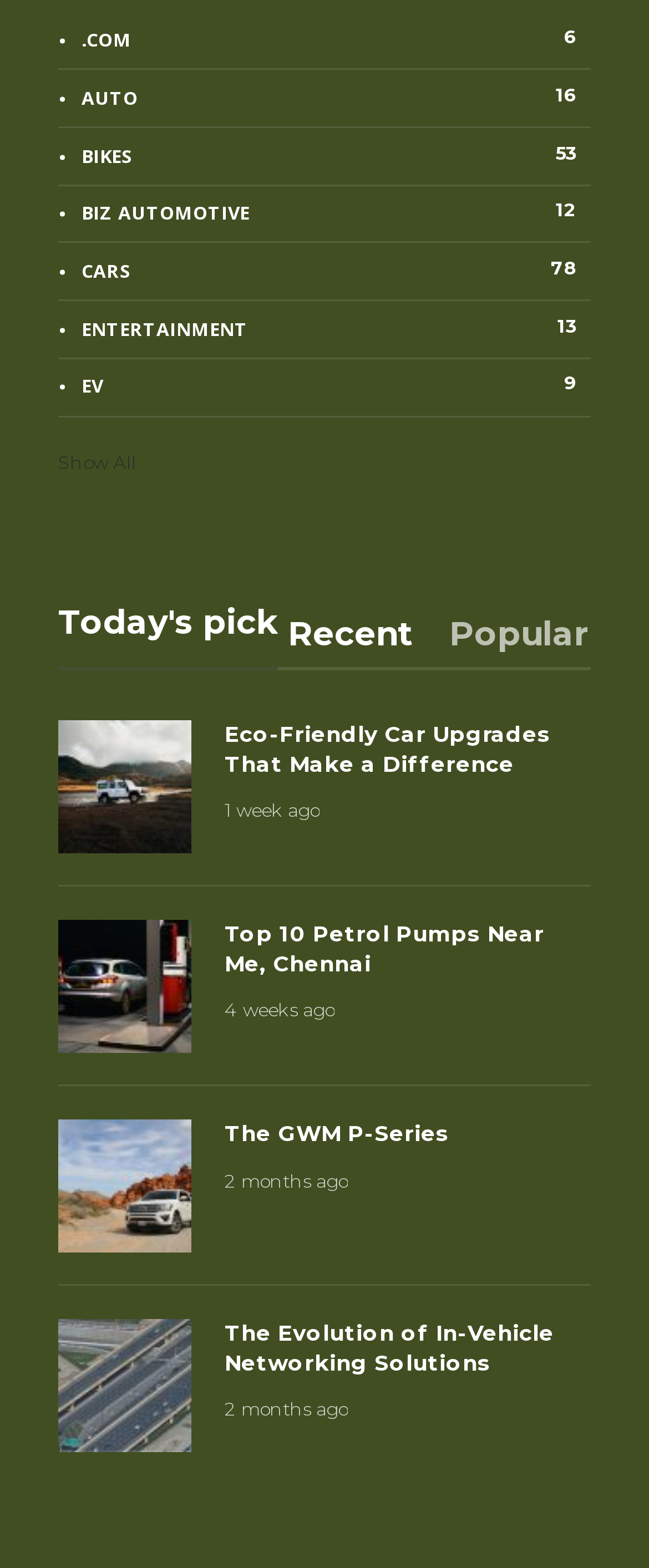Please determine the bounding box coordinates for the element with the description: "Biz Automotive12".

[0.09, 0.127, 0.91, 0.146]